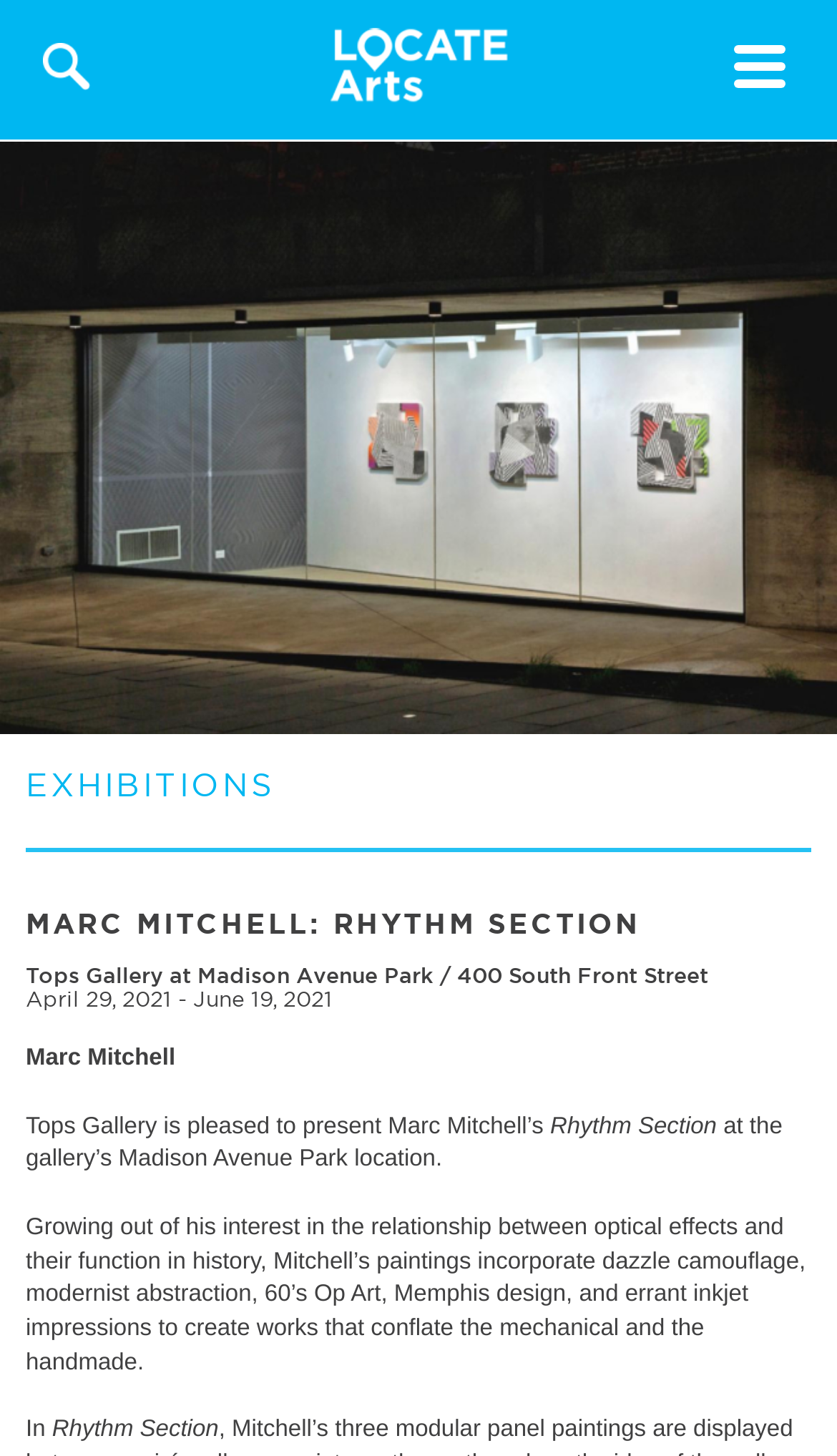Please find the bounding box coordinates in the format (top-left x, top-left y, bottom-right x, bottom-right y) for the given element description. Ensure the coordinates are floating point numbers between 0 and 1. Description: Toggle navigation

[0.877, 0.03, 0.938, 0.06]